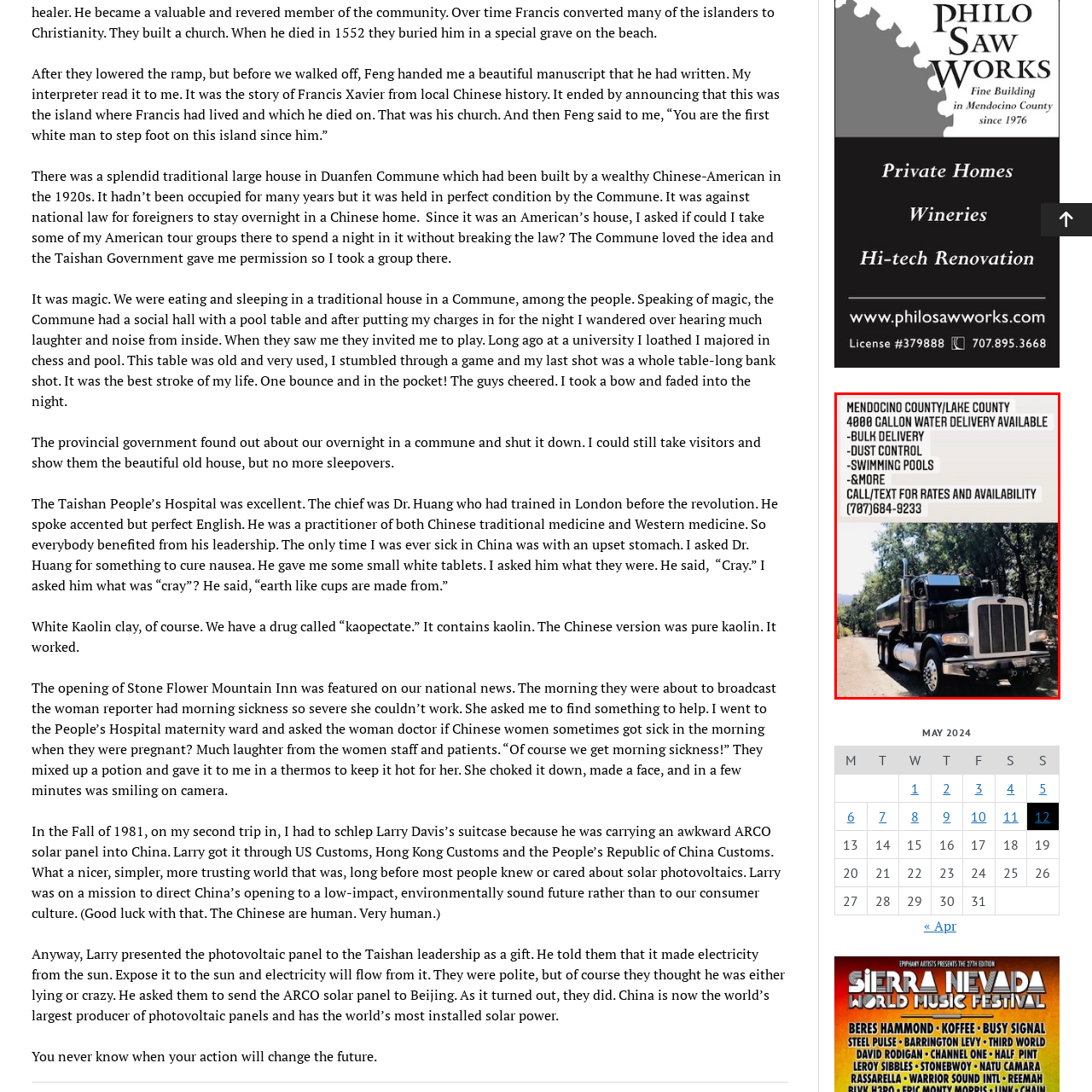What services does the water delivery truck offer?
Examine the image within the red bounding box and give a comprehensive response.

The promotional text on the truck highlights its capacity for bulk delivery, dust control, and refill options for swimming pools, indicating that these are the services offered by the water delivery truck.